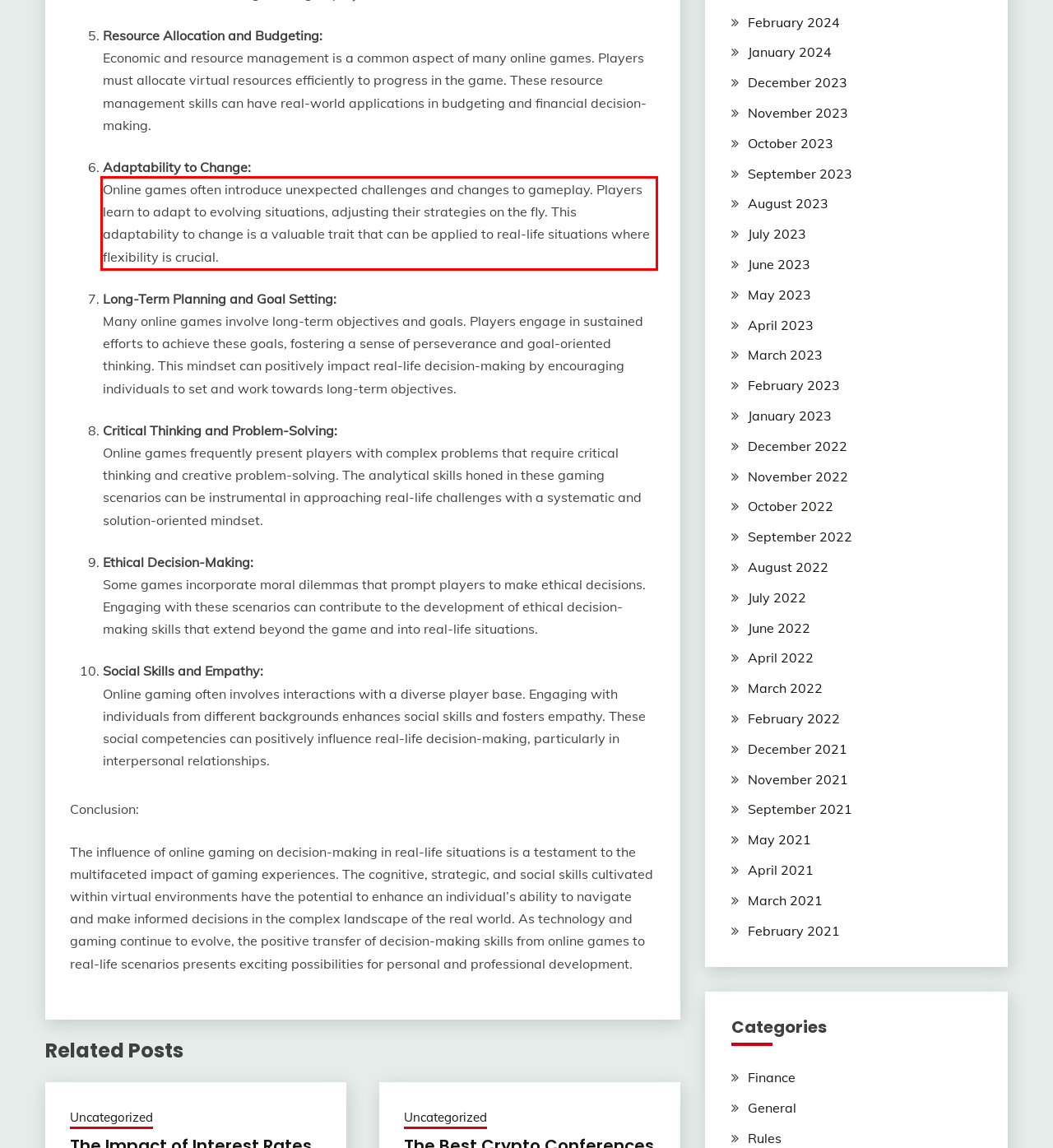Given a webpage screenshot, locate the red bounding box and extract the text content found inside it.

Online games often introduce unexpected challenges and changes to gameplay. Players learn to adapt to evolving situations, adjusting their strategies on the fly. This adaptability to change is a valuable trait that can be applied to real-life situations where flexibility is crucial.